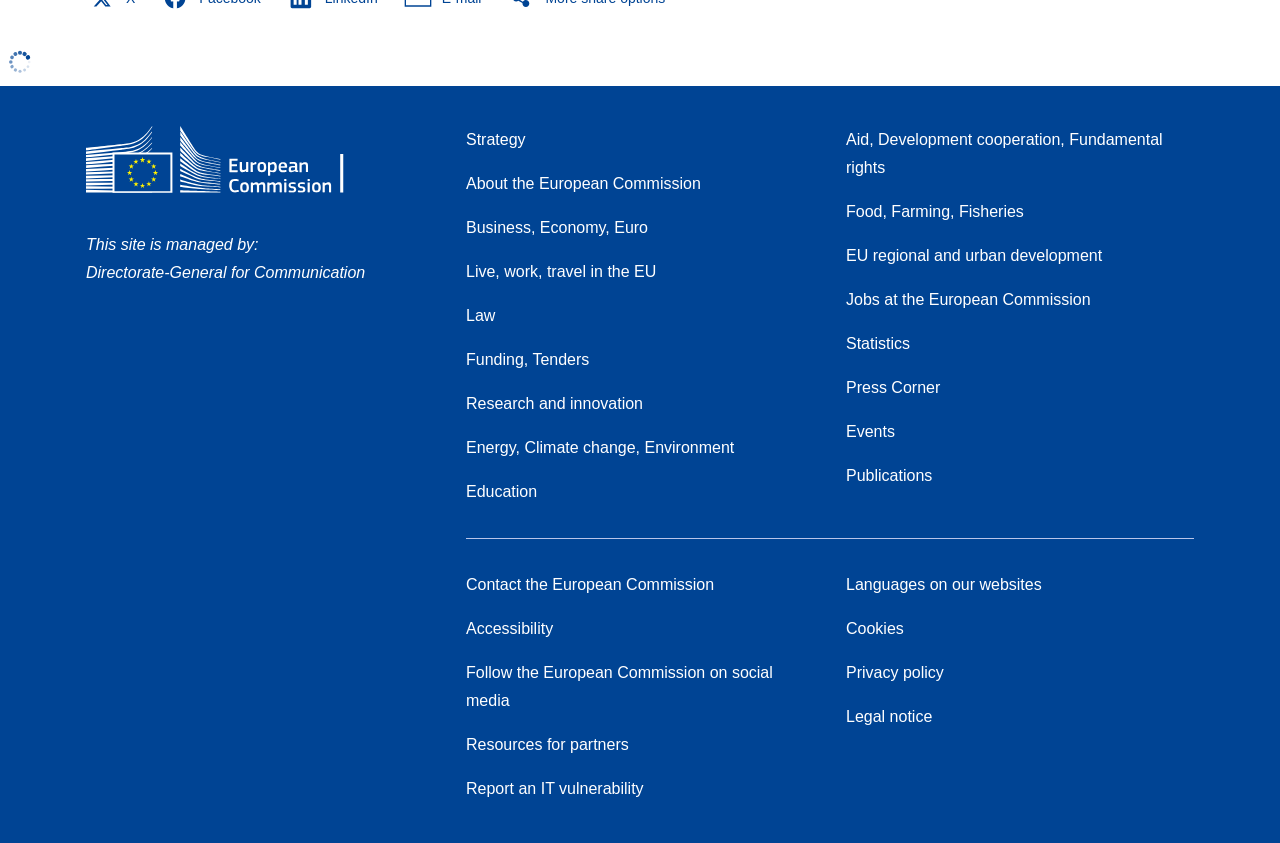What is the name of the organization?
Based on the image, answer the question with as much detail as possible.

The name of the organization can be determined by looking at the top-left corner of the webpage, where the logo and text 'European Commission' are located.